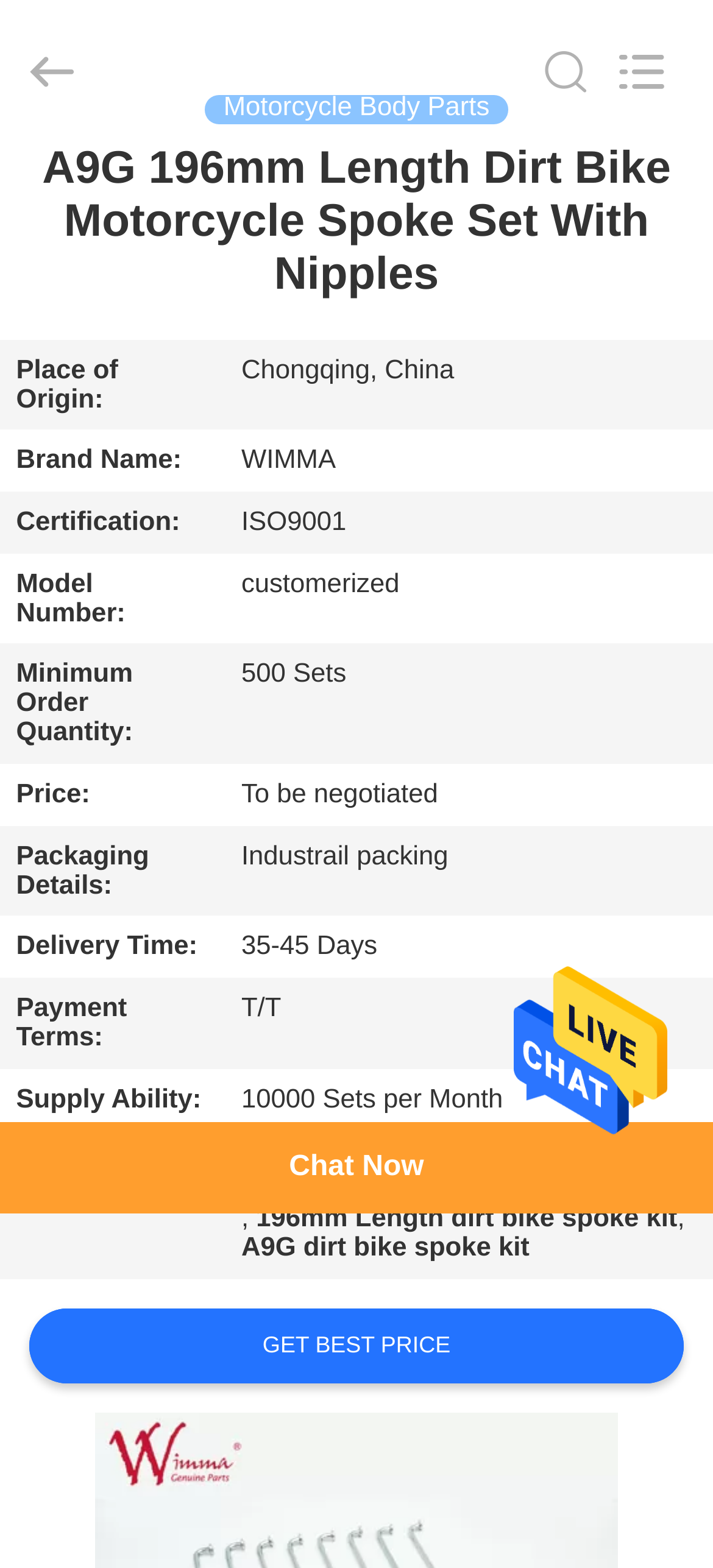Using the element description provided, determine the bounding box coordinates in the format (top-left x, top-left y, bottom-right x, bottom-right y). Ensure that all values are floating point numbers between 0 and 1. Element description: Get Best Price

[0.04, 0.834, 0.96, 0.883]